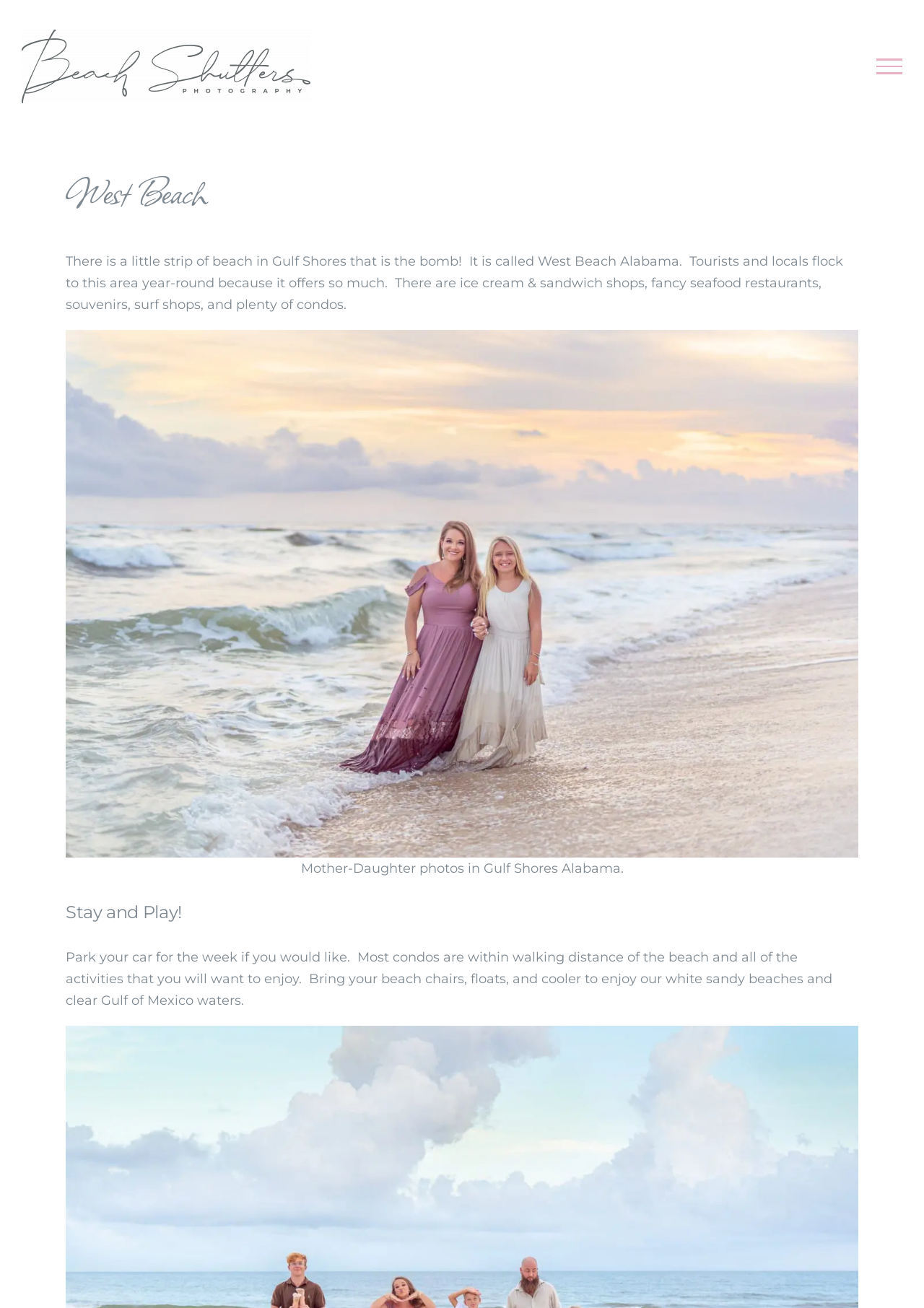Using the provided element description: "alt="Beach Shutters Photography Logo"", identify the bounding box coordinates. The coordinates should be four floats between 0 and 1 in the order [left, top, right, bottom].

[0.023, 0.023, 0.336, 0.079]